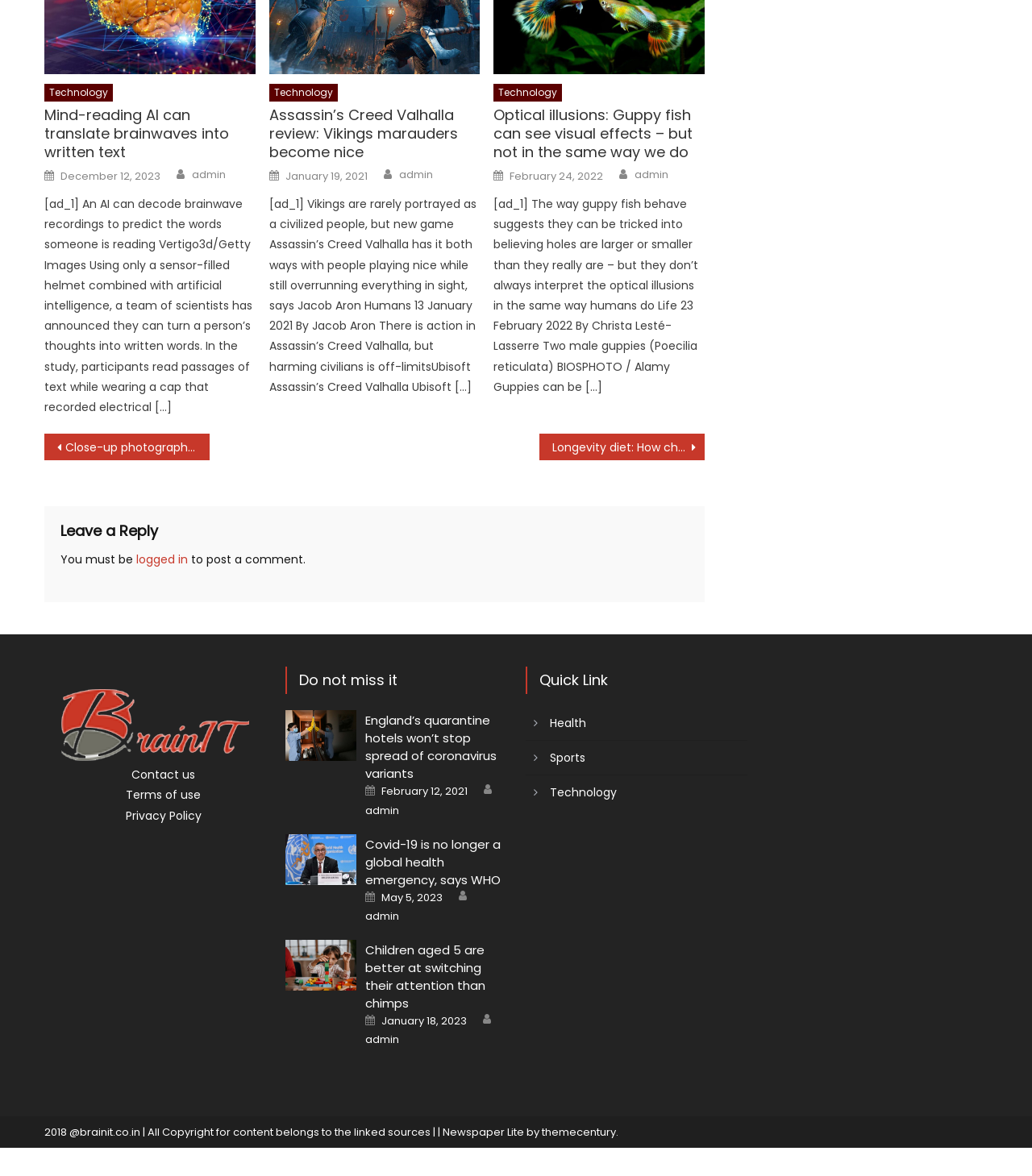Highlight the bounding box of the UI element that corresponds to this description: "February 12, 2021".

[0.369, 0.667, 0.453, 0.68]